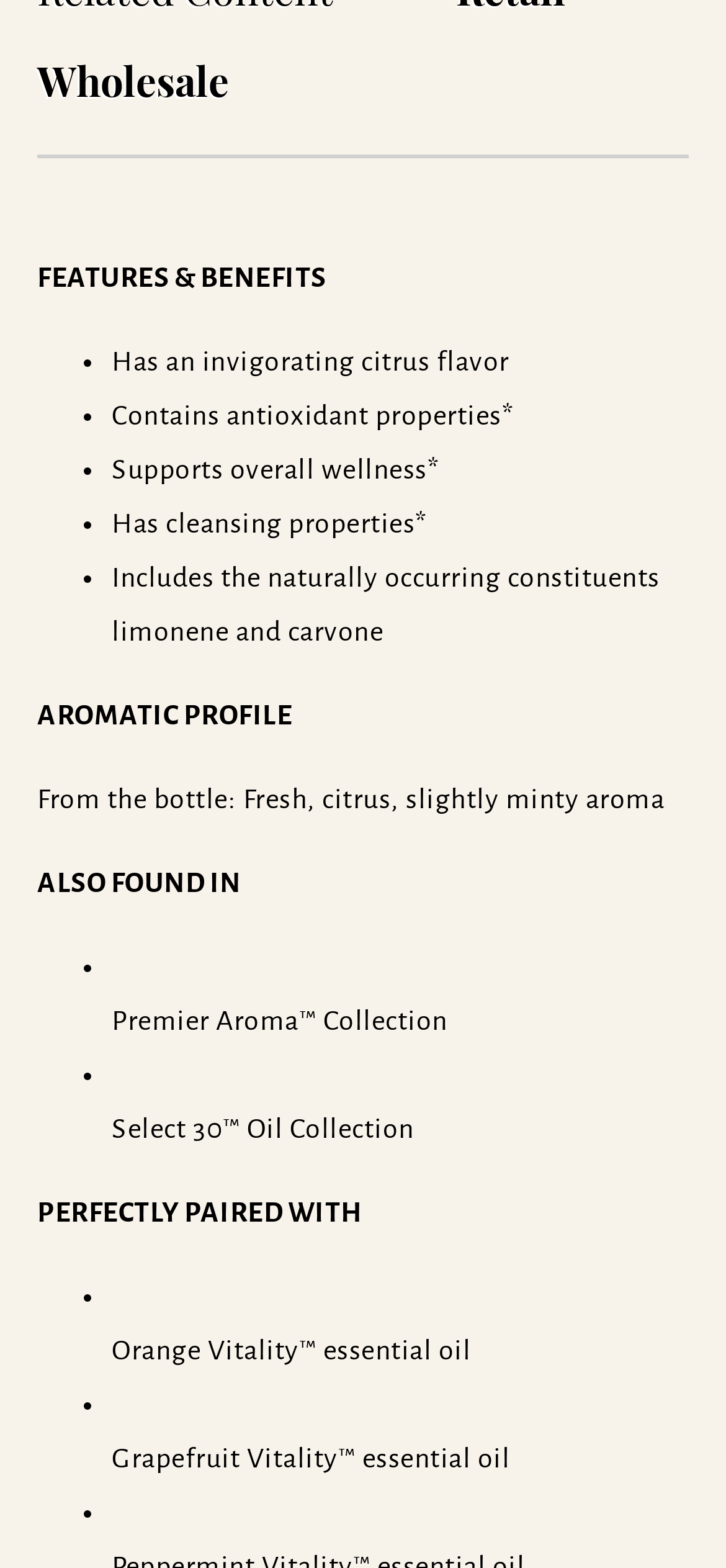Determine the bounding box for the described UI element: "Wholesale".

[0.051, 0.023, 0.949, 0.081]